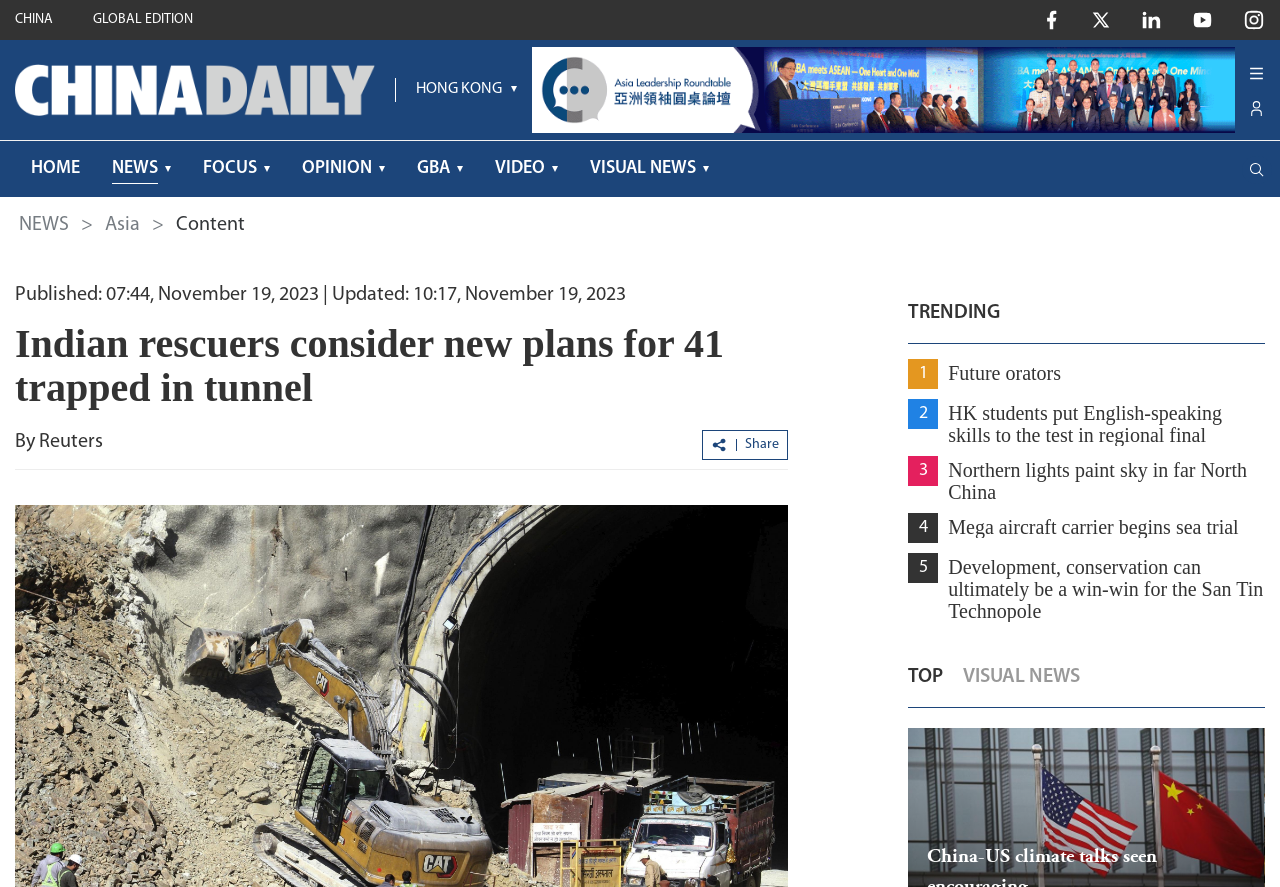Using the provided element description "GLOBAL EDITION", determine the bounding box coordinates of the UI element.

[0.073, 0.012, 0.151, 0.033]